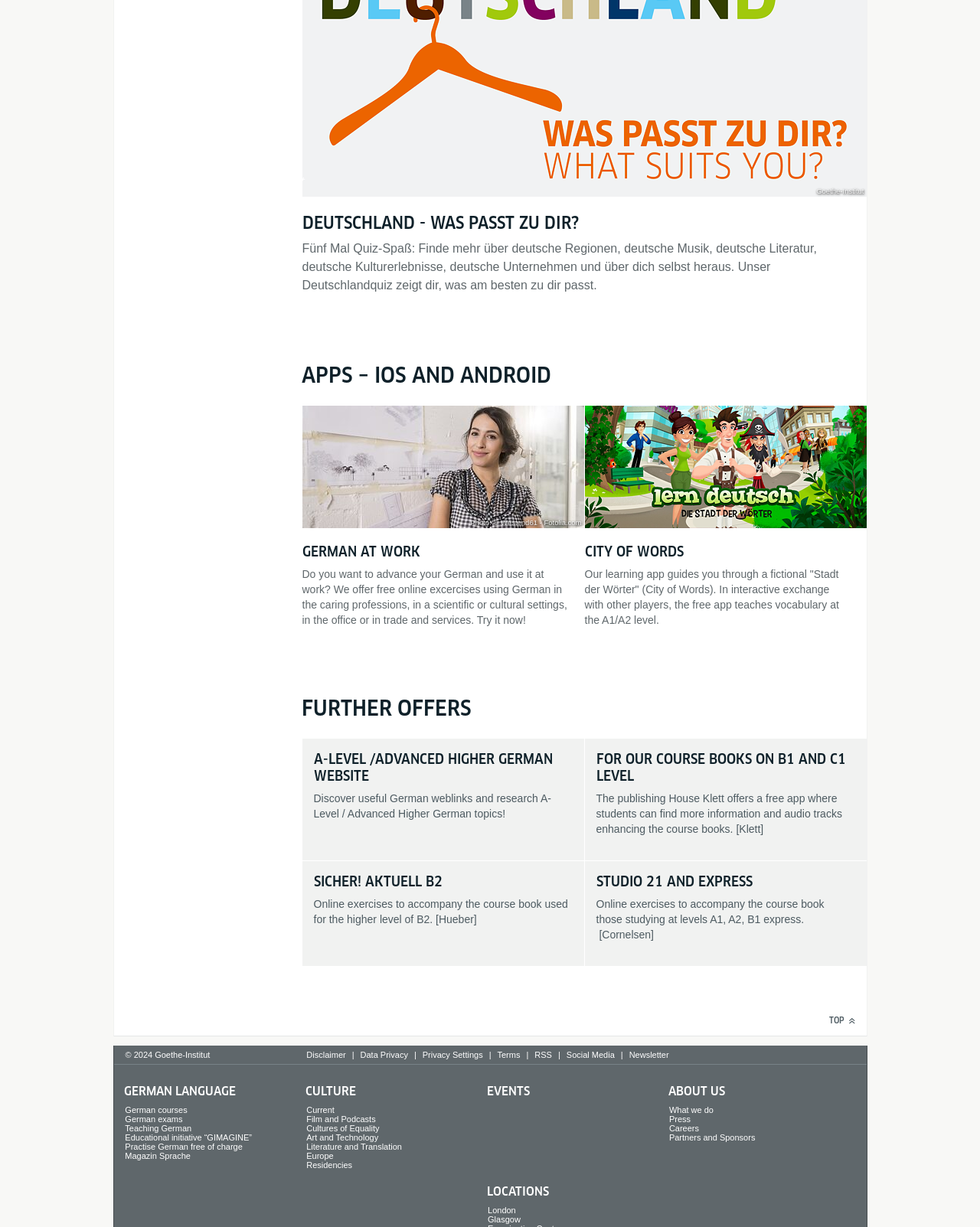What is the name of the quiz that helps you find out what suits you best in Germany?
Please look at the screenshot and answer in one word or a short phrase.

DEUTSCHLAND - WAS PASST ZU DIR?